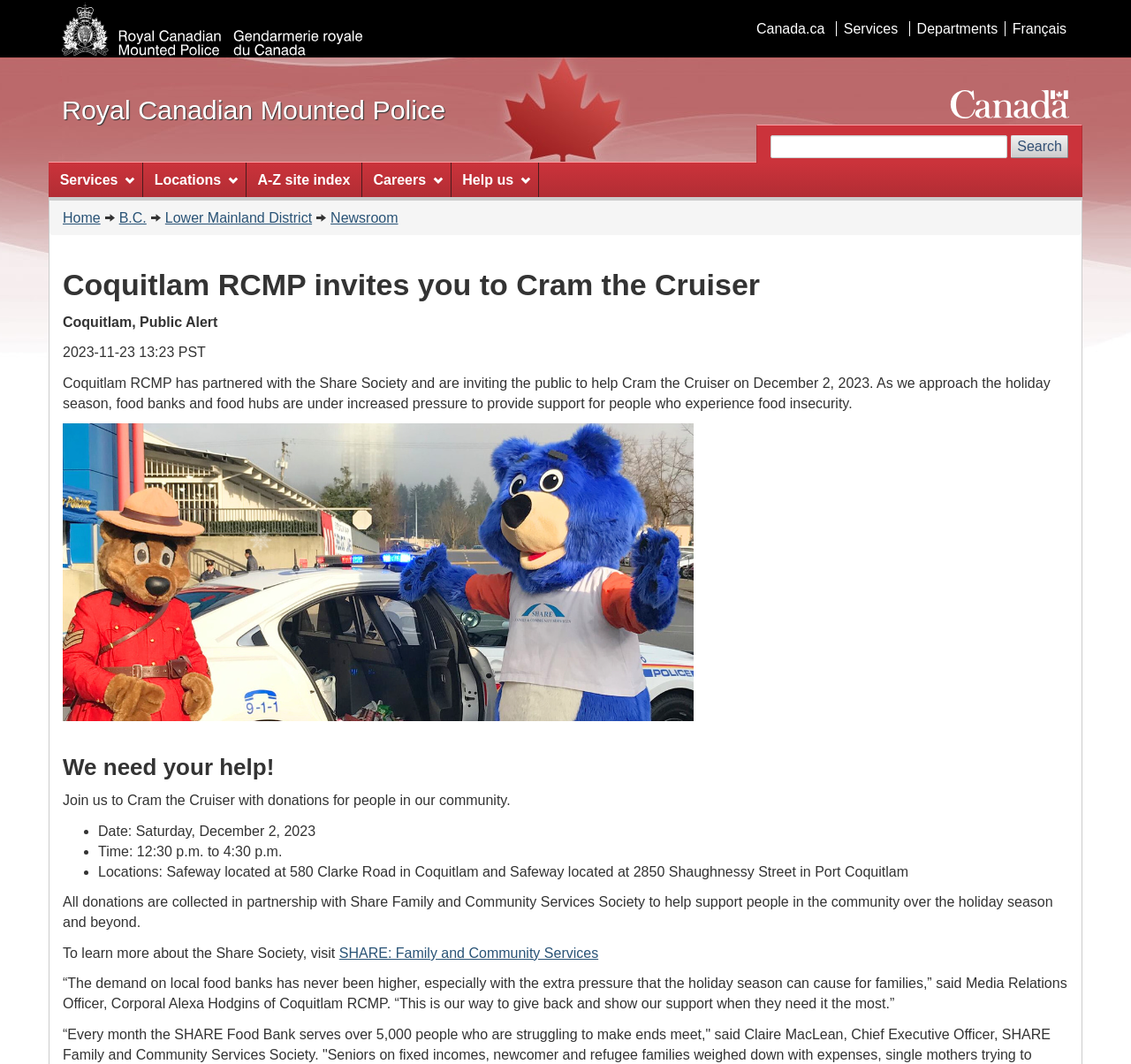What is the event organized by Coquitlam RCMP?
Based on the screenshot, provide your answer in one word or phrase.

Cram the Cruiser